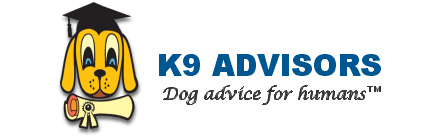Explain the image in a detailed way.

The image features the playful logo of K9 Advisors, showcasing a cheerful cartoon dog wearing a graduation cap, symbolizing expertise in dog training. Accompanying this illustration is the slogan "Dog advice for humans™," emphasizing their mission to provide guidance for dog owners. This branding reflects K9 Advisors' commitment to positive reinforcement training and their dedication to helping owners understand their pets better through expert advice and resources. The vibrant colors and friendly design aim to convey a welcoming and approachable atmosphere for all dog lovers seeking help.